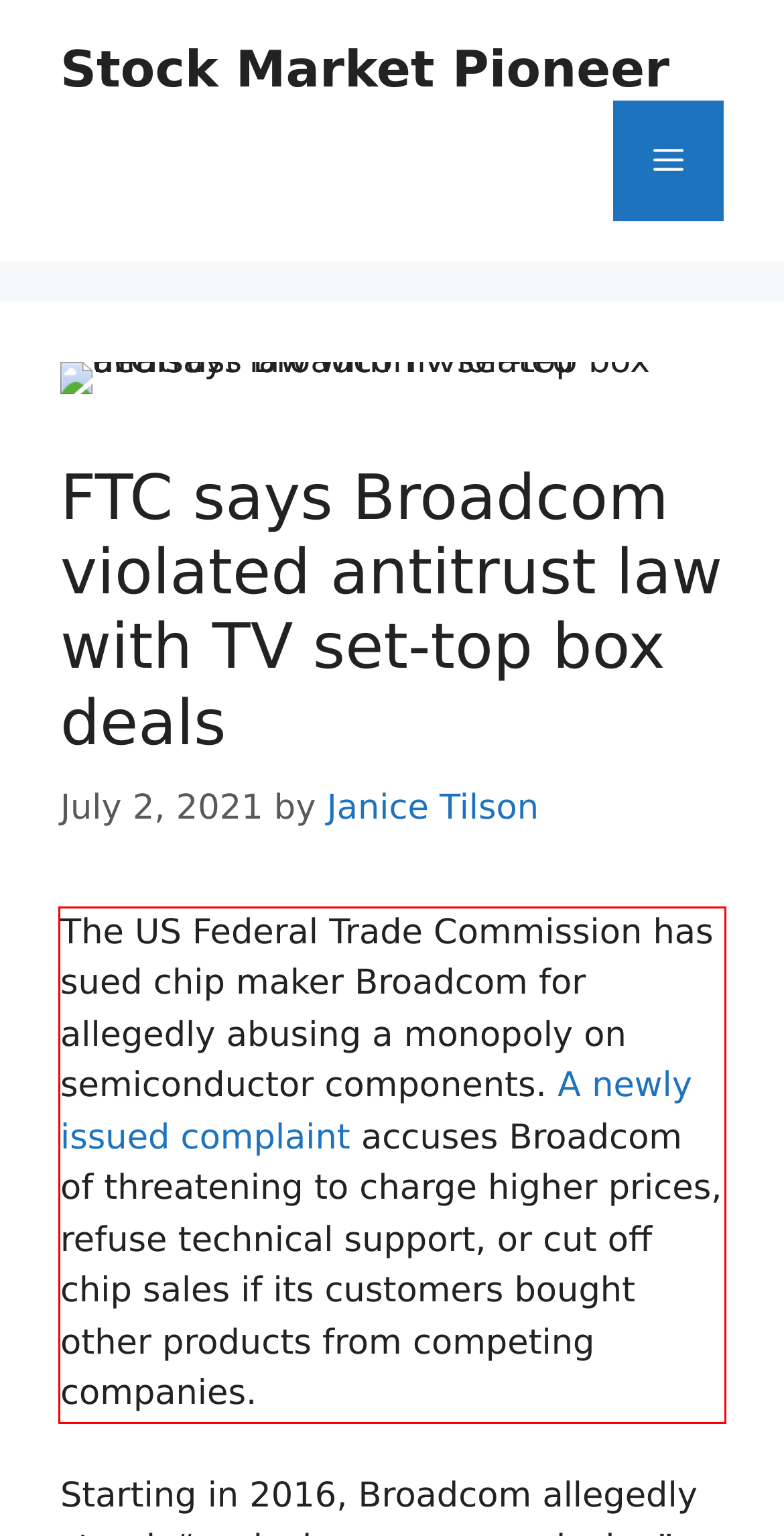Given the screenshot of a webpage, identify the red rectangle bounding box and recognize the text content inside it, generating the extracted text.

The US Federal Trade Commission has sued chip maker Broadcom for allegedly abusing a monopoly on semiconductor components. A newly issued complaint accuses Broadcom of threatening to charge higher prices, refuse technical support, or cut off chip sales if its customers bought other products from competing companies.